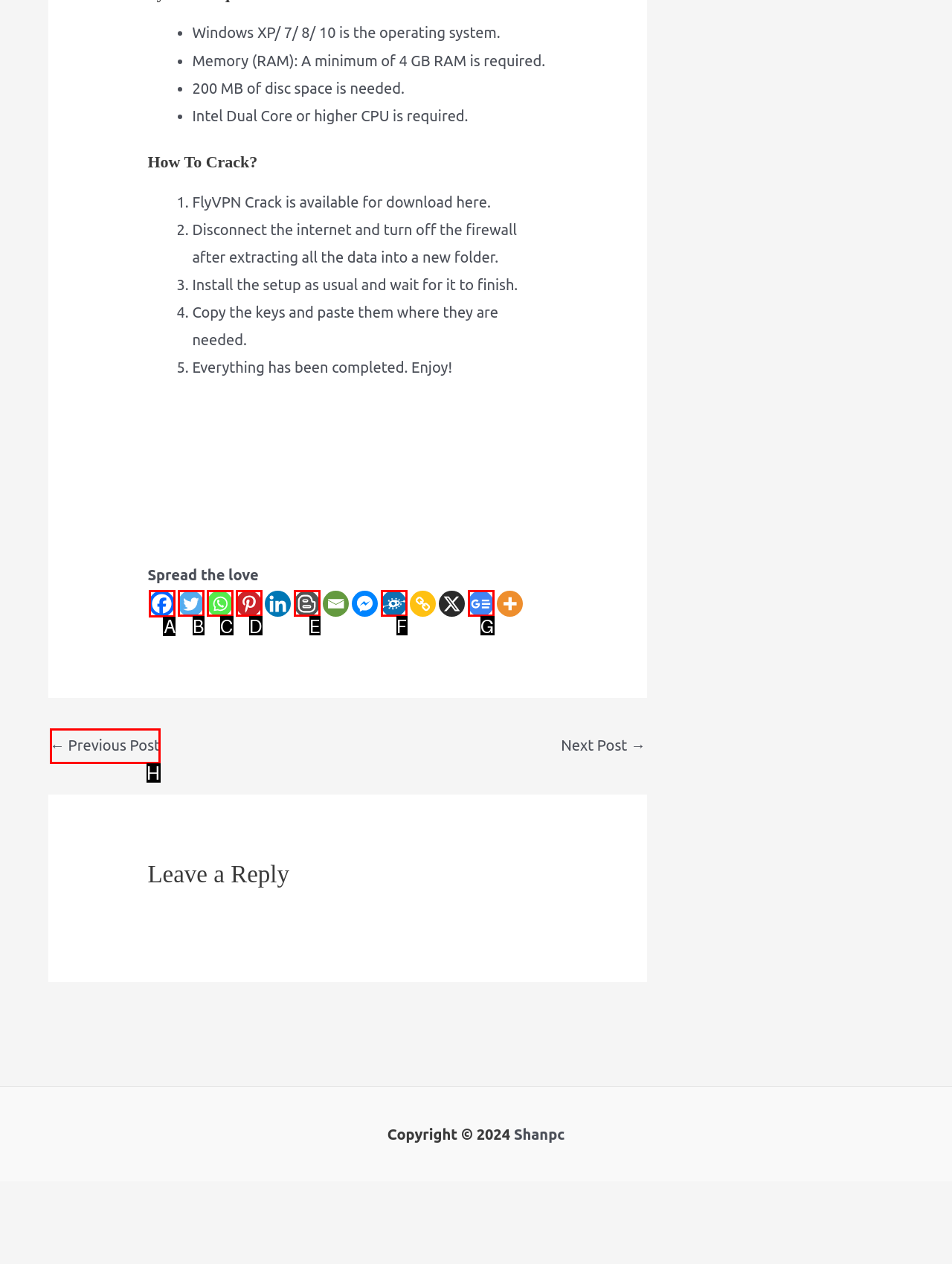Select the letter of the option that should be clicked to achieve the specified task: Click on Facebook. Respond with just the letter.

A